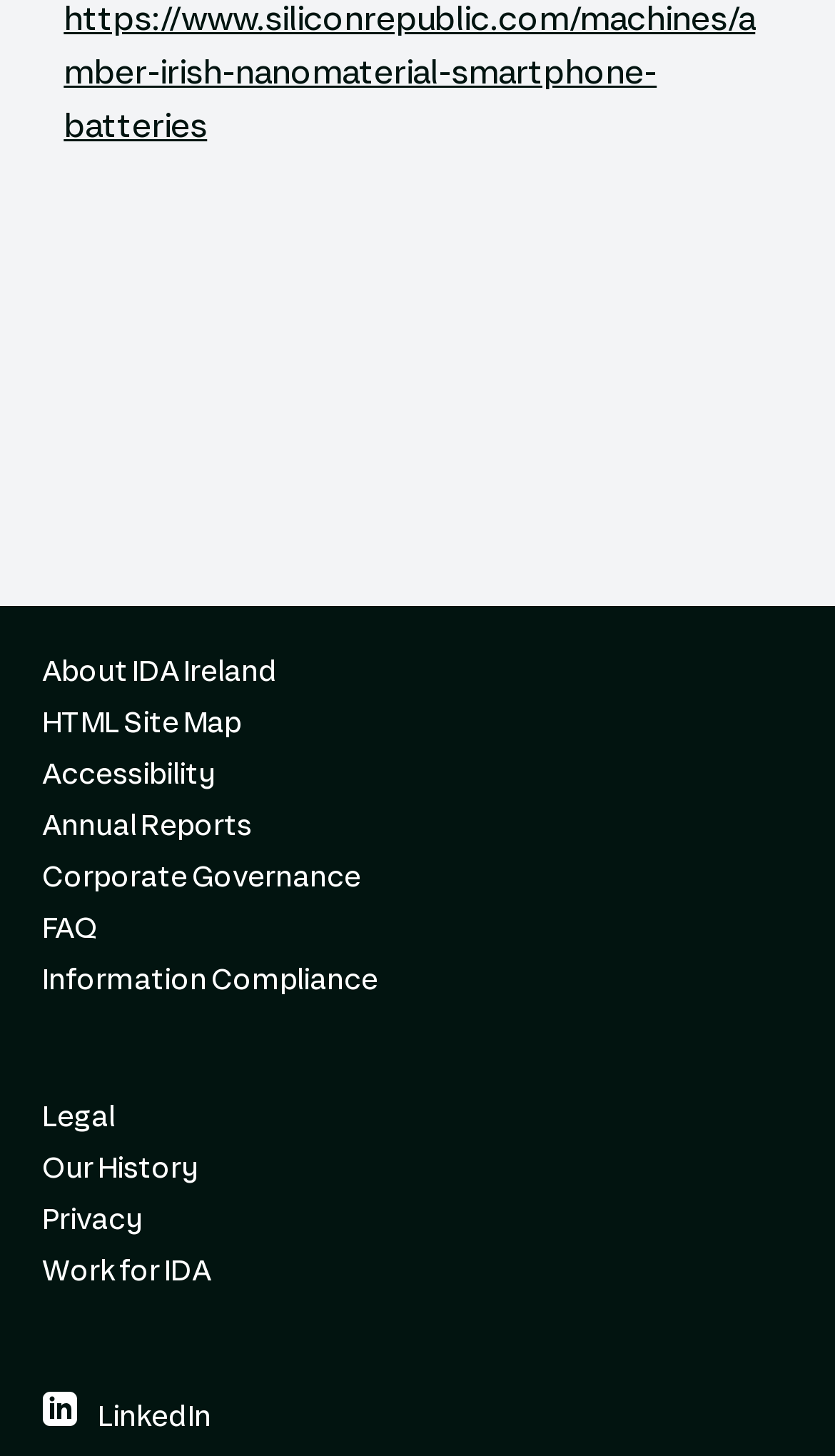Identify the bounding box coordinates for the element that needs to be clicked to fulfill this instruction: "Learn about IDA Ireland". Provide the coordinates in the format of four float numbers between 0 and 1: [left, top, right, bottom].

[0.05, 0.445, 0.95, 0.481]